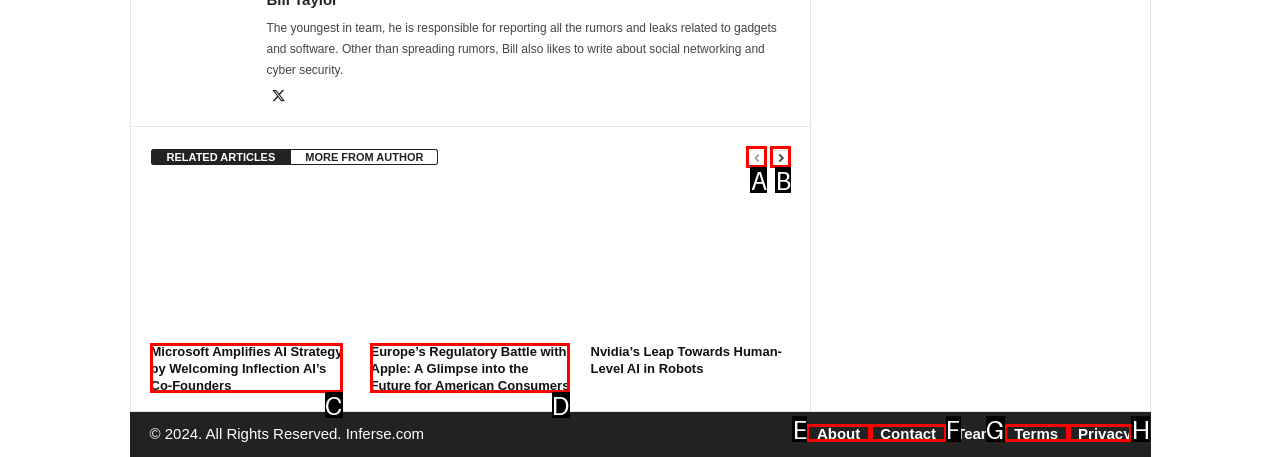Indicate which red-bounded element should be clicked to perform the task: Listen to the King James Version Answer with the letter of the correct option.

None